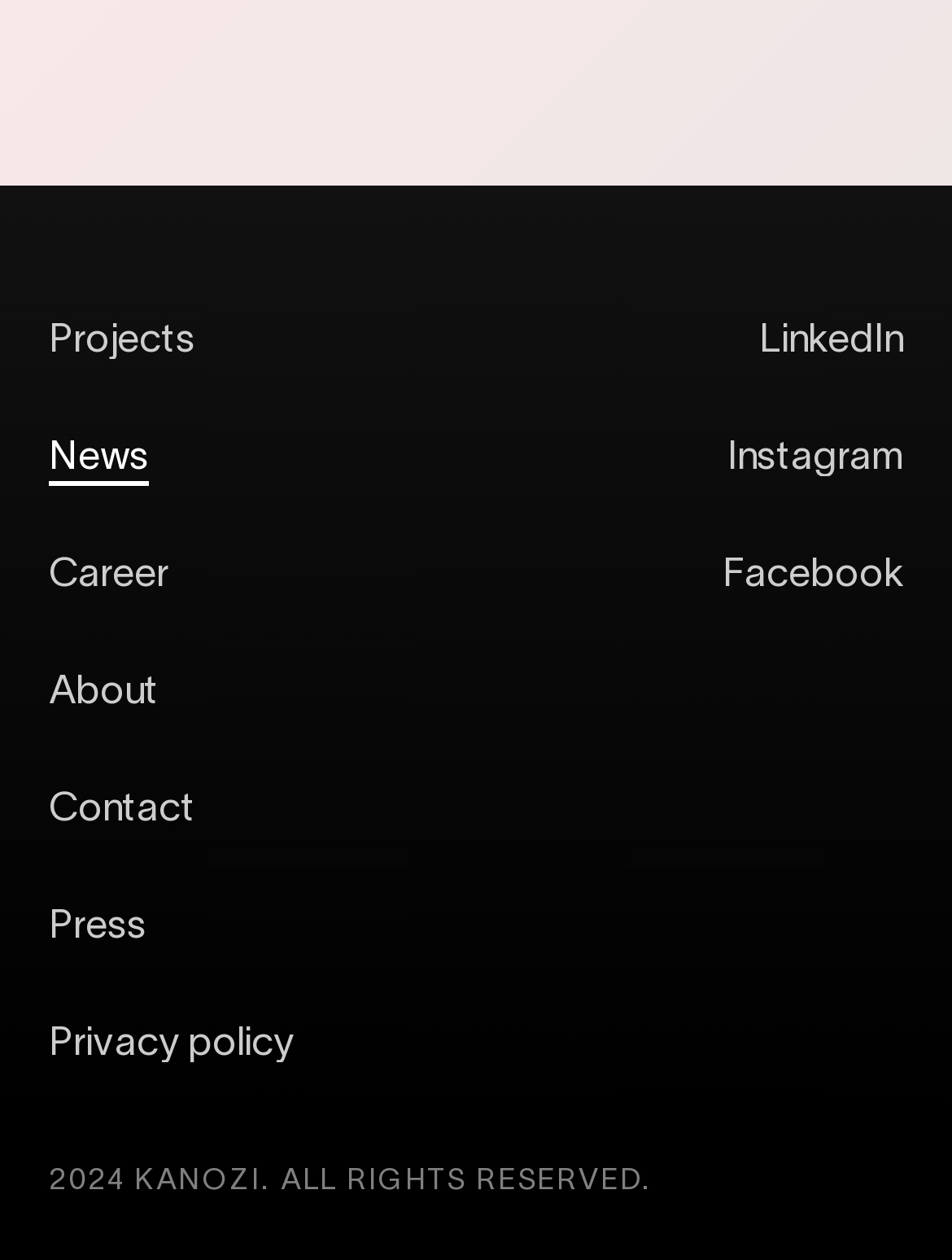What social media platforms are linked?
Refer to the image and provide a concise answer in one word or phrase.

LinkedIn, Instagram, Facebook